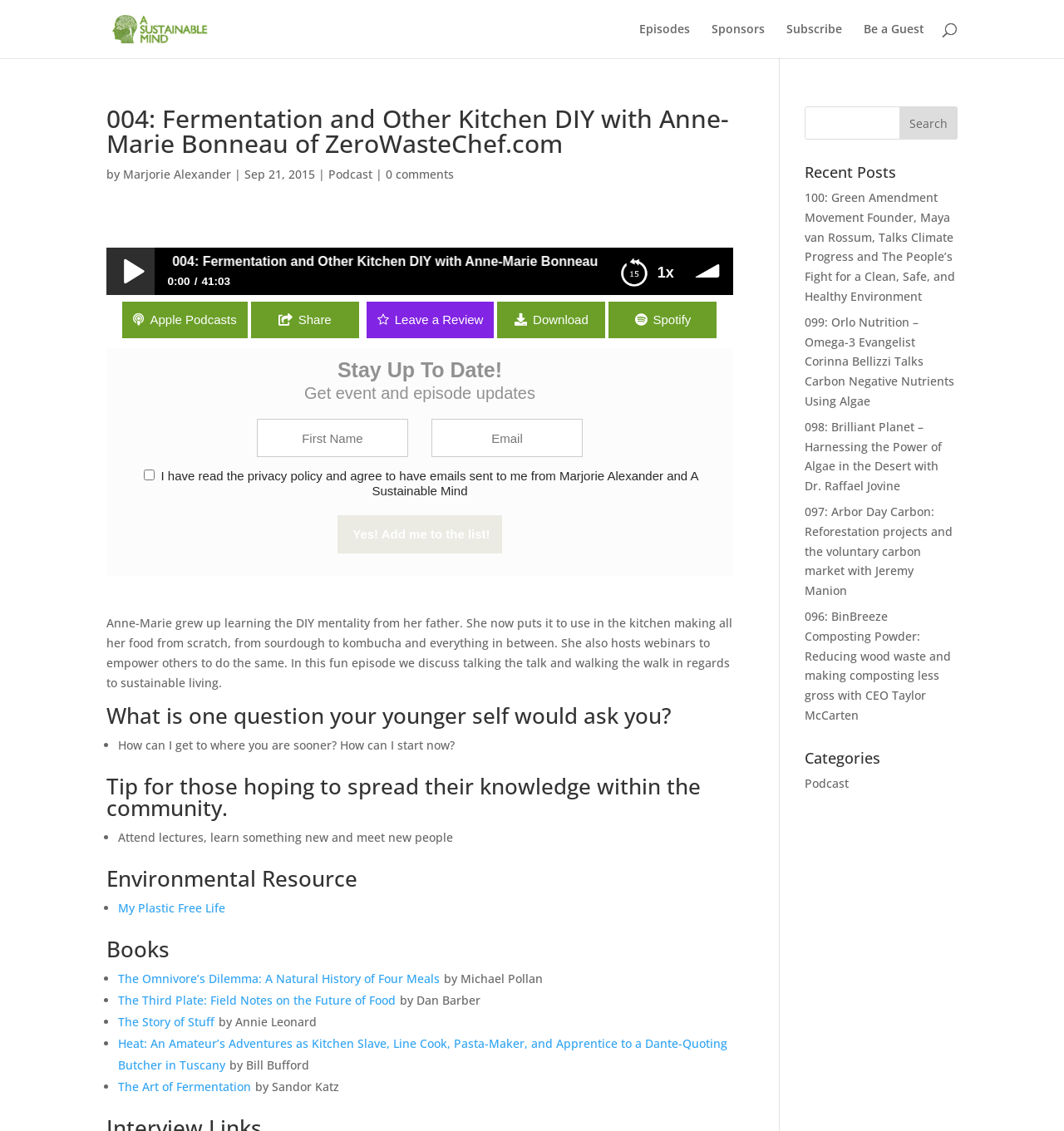Highlight the bounding box of the UI element that corresponds to this description: "Ideas (blog)".

None